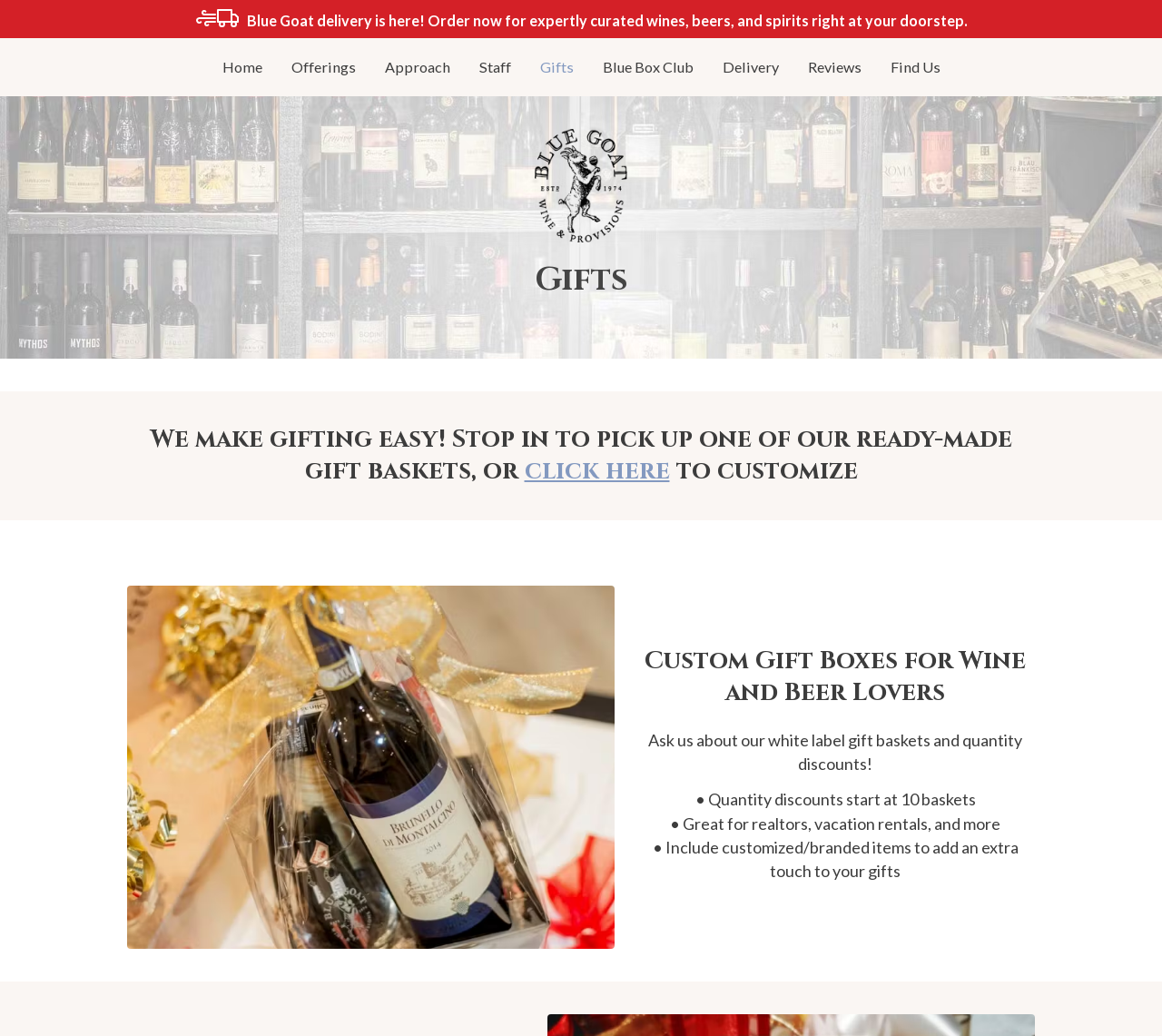Provide the bounding box coordinates for the area that should be clicked to complete the instruction: "Go to Home page".

[0.191, 0.057, 0.225, 0.073]